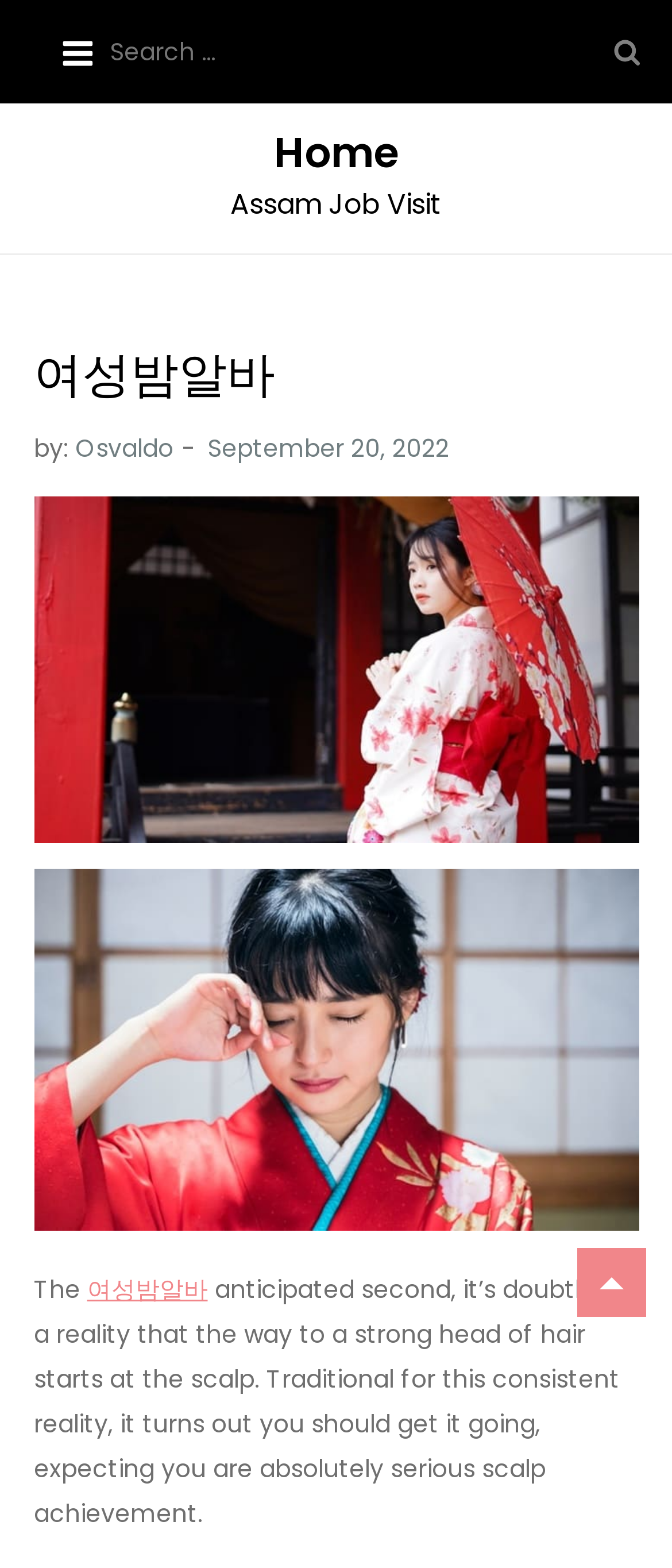Using the information in the image, give a comprehensive answer to the question: 
How many navigation links are there at the top of the page?

There are two navigation links at the top of the page, one labeled 'Home' and another that is not labeled but has an icon.